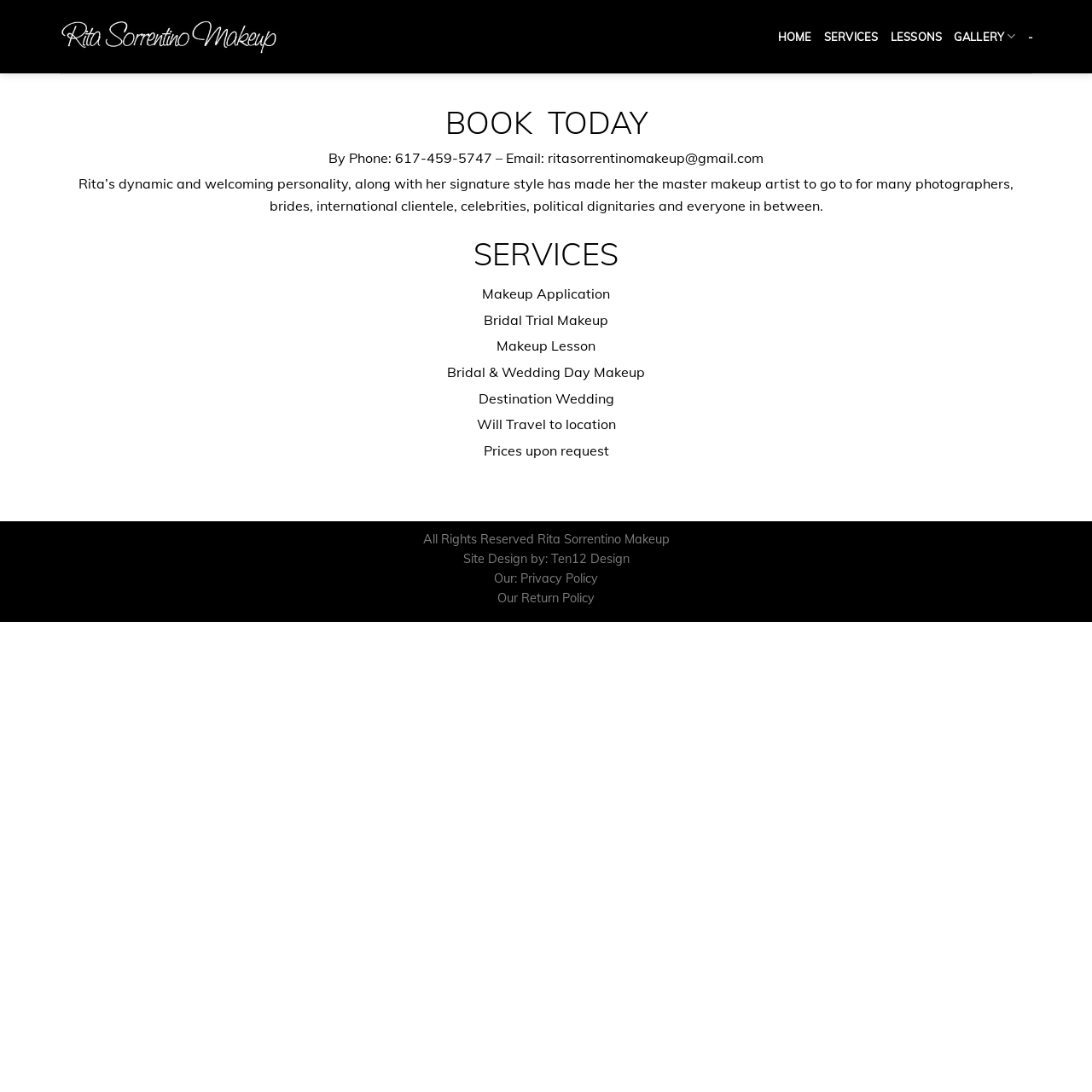Determine the bounding box coordinates of the element that should be clicked to execute the following command: "Contact Rita Sorrentino via email".

[0.301, 0.137, 0.699, 0.152]